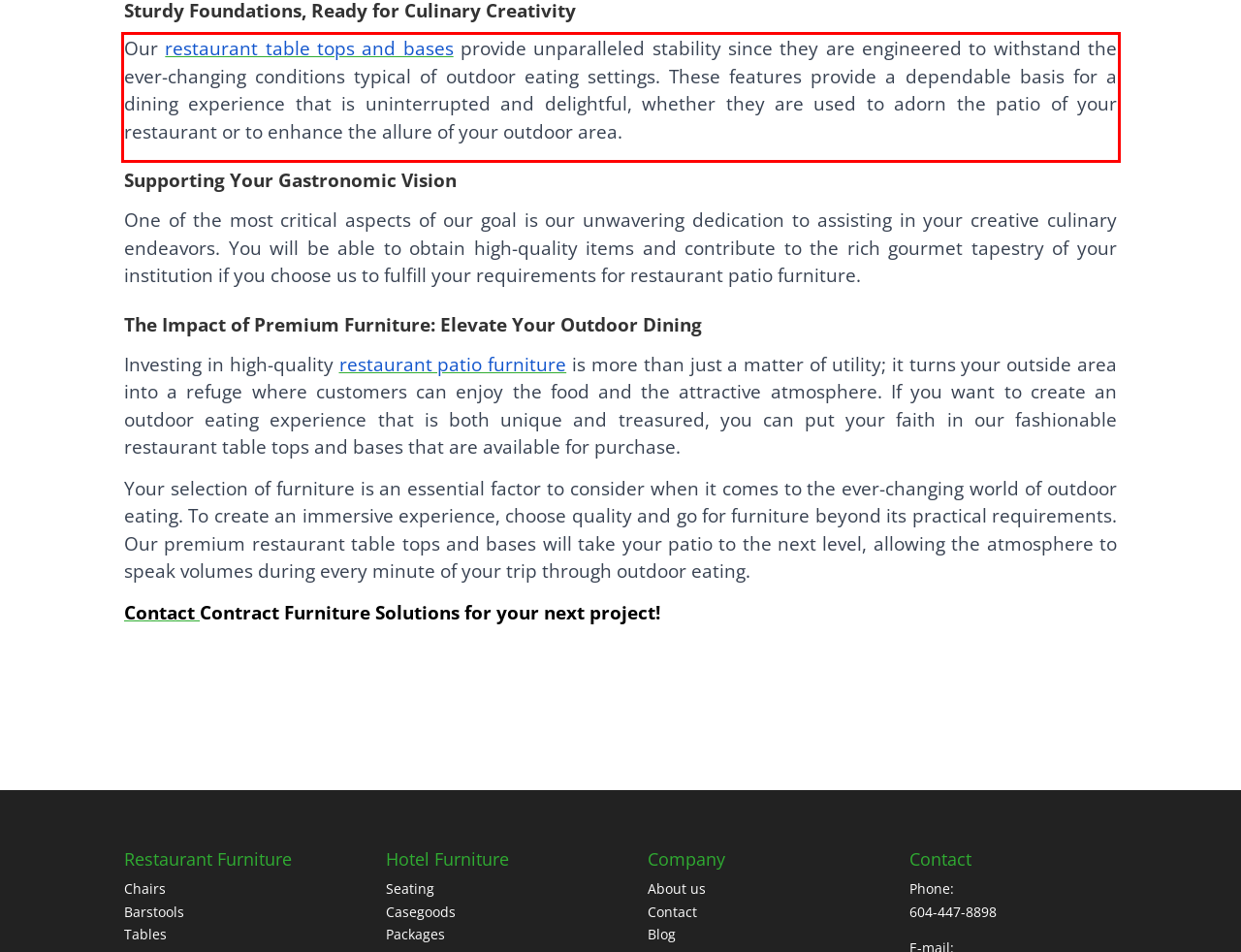You are given a screenshot of a webpage with a UI element highlighted by a red bounding box. Please perform OCR on the text content within this red bounding box.

Our restaurant table tops and bases provide unparalleled stability since they are engineered to withstand the ever-changing conditions typical of outdoor eating settings. These features provide a dependable basis for a dining experience that is uninterrupted and delightful, whether they are used to adorn the patio of your restaurant or to enhance the allure of your outdoor area.